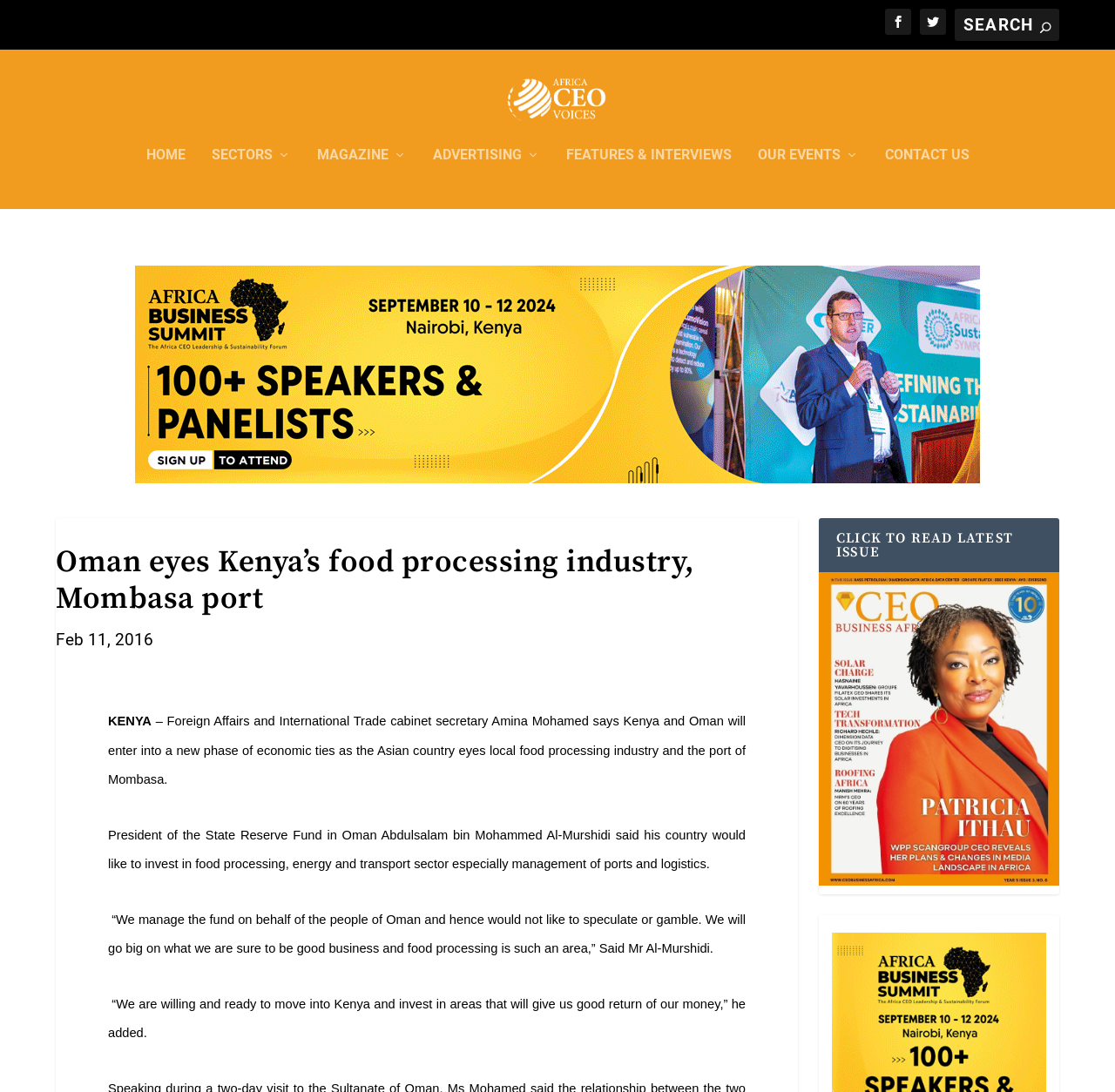Show the bounding box coordinates of the element that should be clicked to complete the task: "Click on HOME".

[0.131, 0.158, 0.166, 0.214]